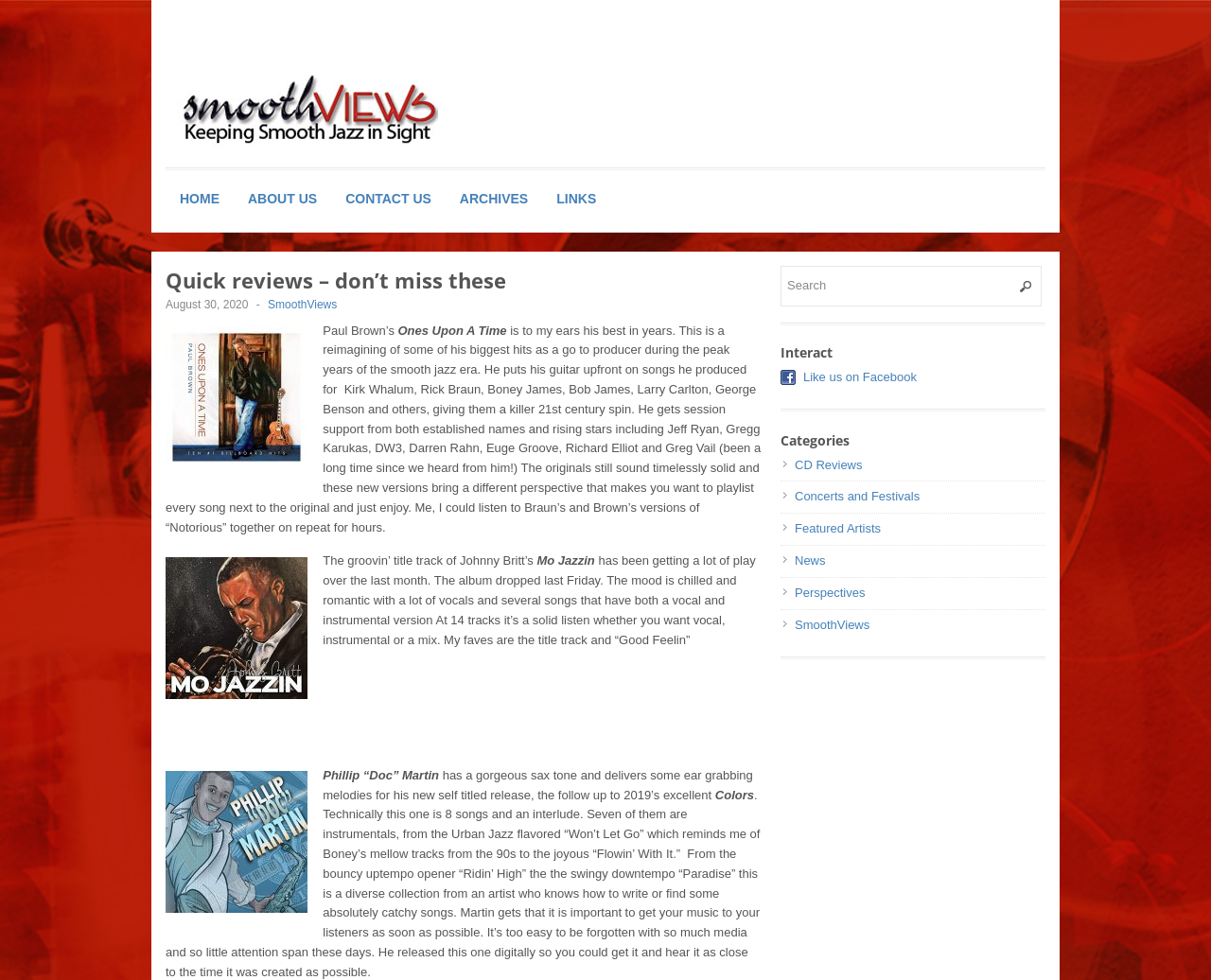What is the category of the review?
Please describe in detail the information shown in the image to answer the question.

I inferred the category of the review from the link 'CD Reviews' which is located in the 'Categories' section of the webpage, and it appears to be the category of the review.